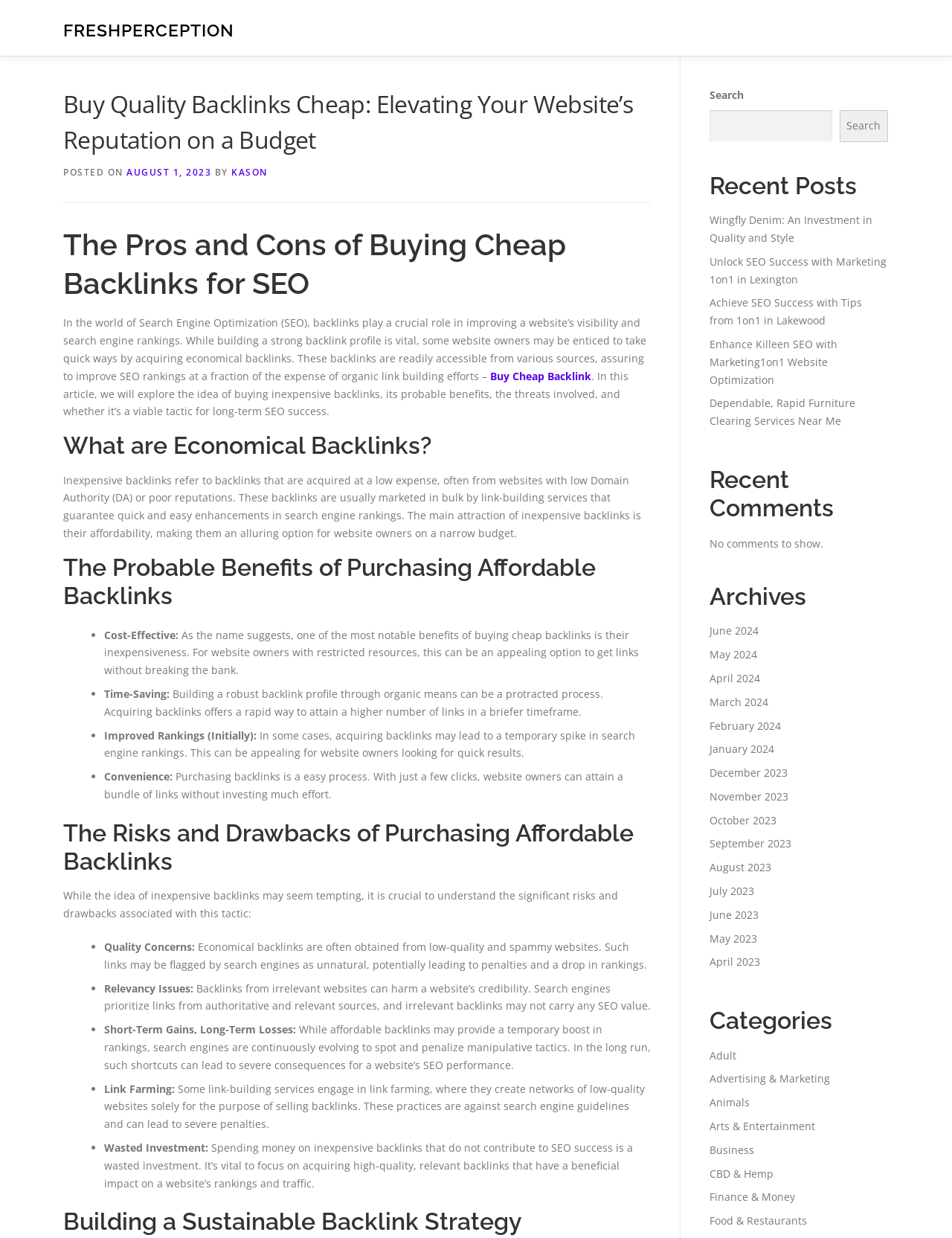What is the alternative to buying cheap backlinks?
We need a detailed and exhaustive answer to the question. Please elaborate.

The article suggests that instead of buying cheap backlinks, website owners should focus on building a sustainable backlink strategy. This is mentioned in the heading 'Building a Sustainable Backlink Strategy', which implies that this is a more effective and long-term approach to improving a website's SEO.